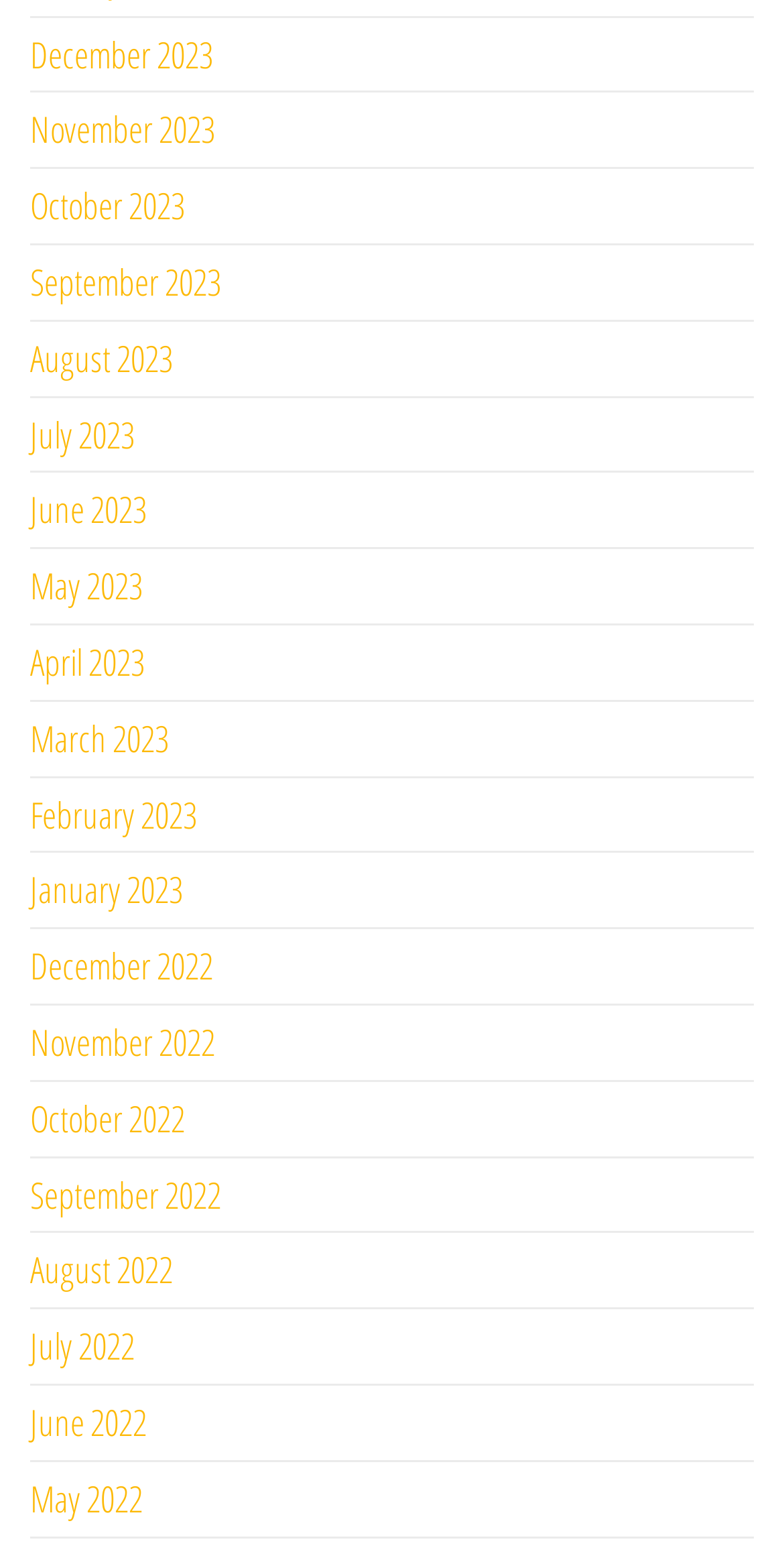Locate the bounding box coordinates of the element I should click to achieve the following instruction: "View June 2022".

[0.038, 0.896, 0.187, 0.927]